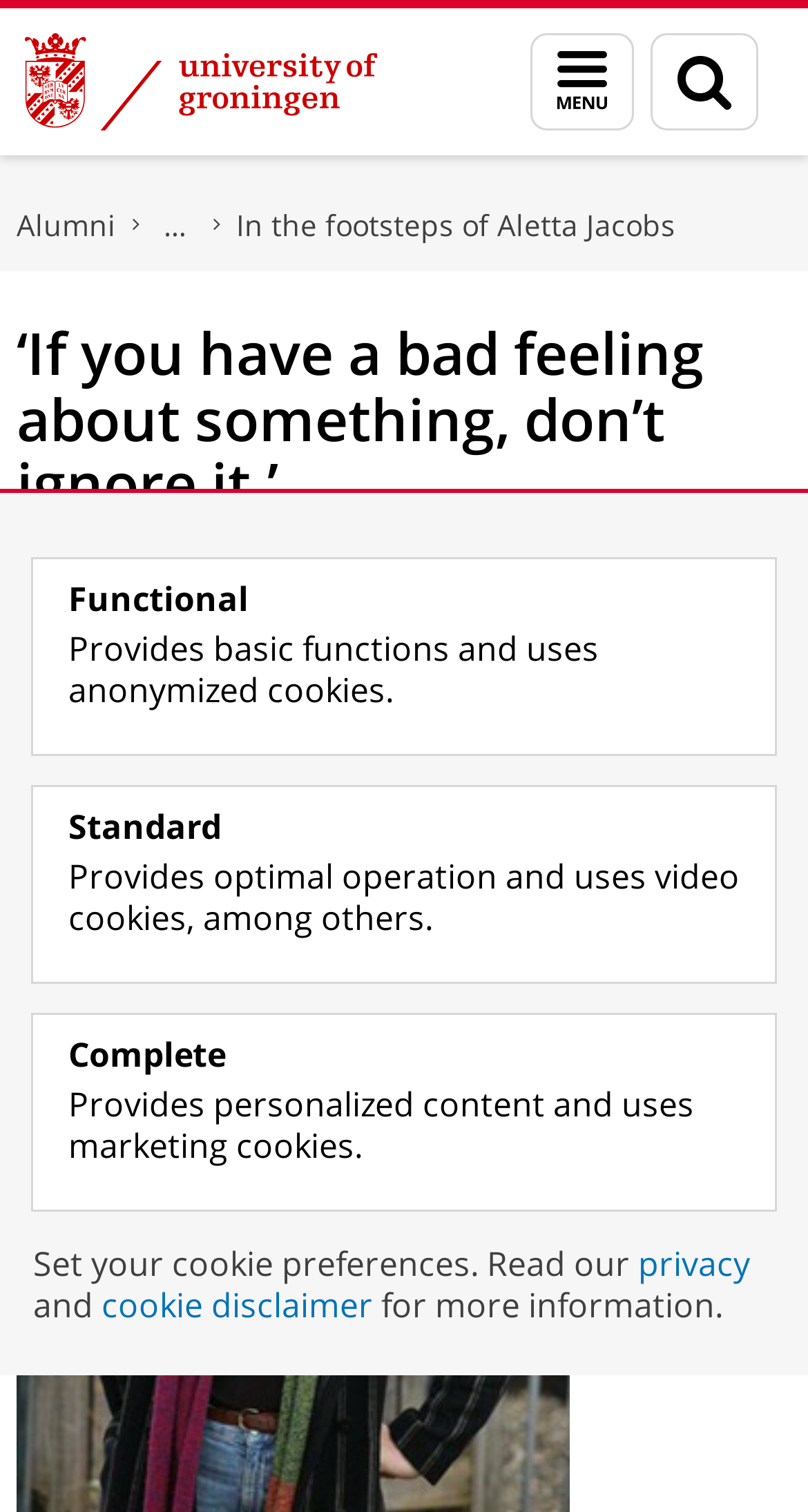Please identify the bounding box coordinates of the element that needs to be clicked to execute the following command: "Read about alumni". Provide the bounding box using four float numbers between 0 and 1, formatted as [left, top, right, bottom].

[0.021, 0.136, 0.144, 0.162]